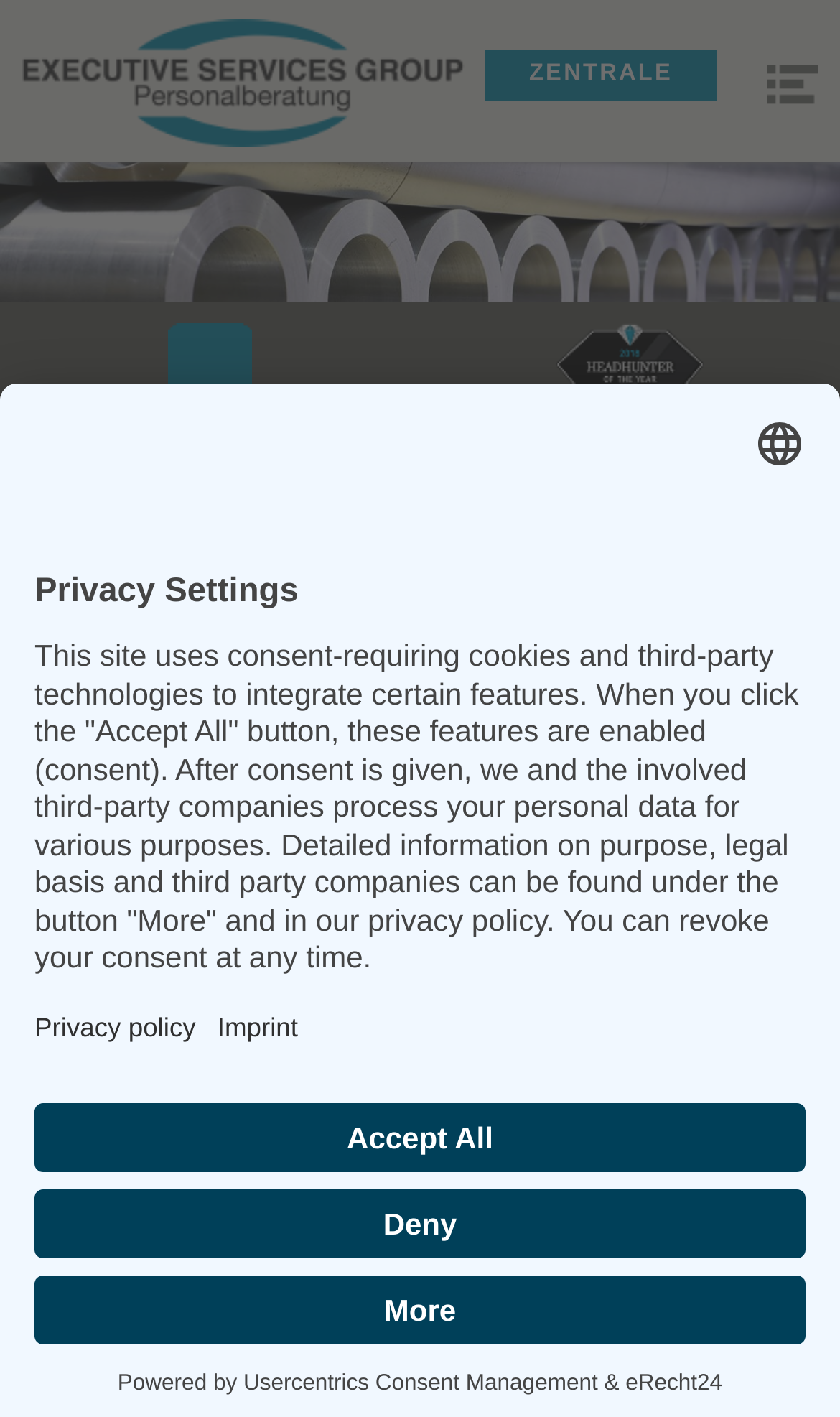Identify the bounding box for the described UI element: "[BACK /WINES]".

None